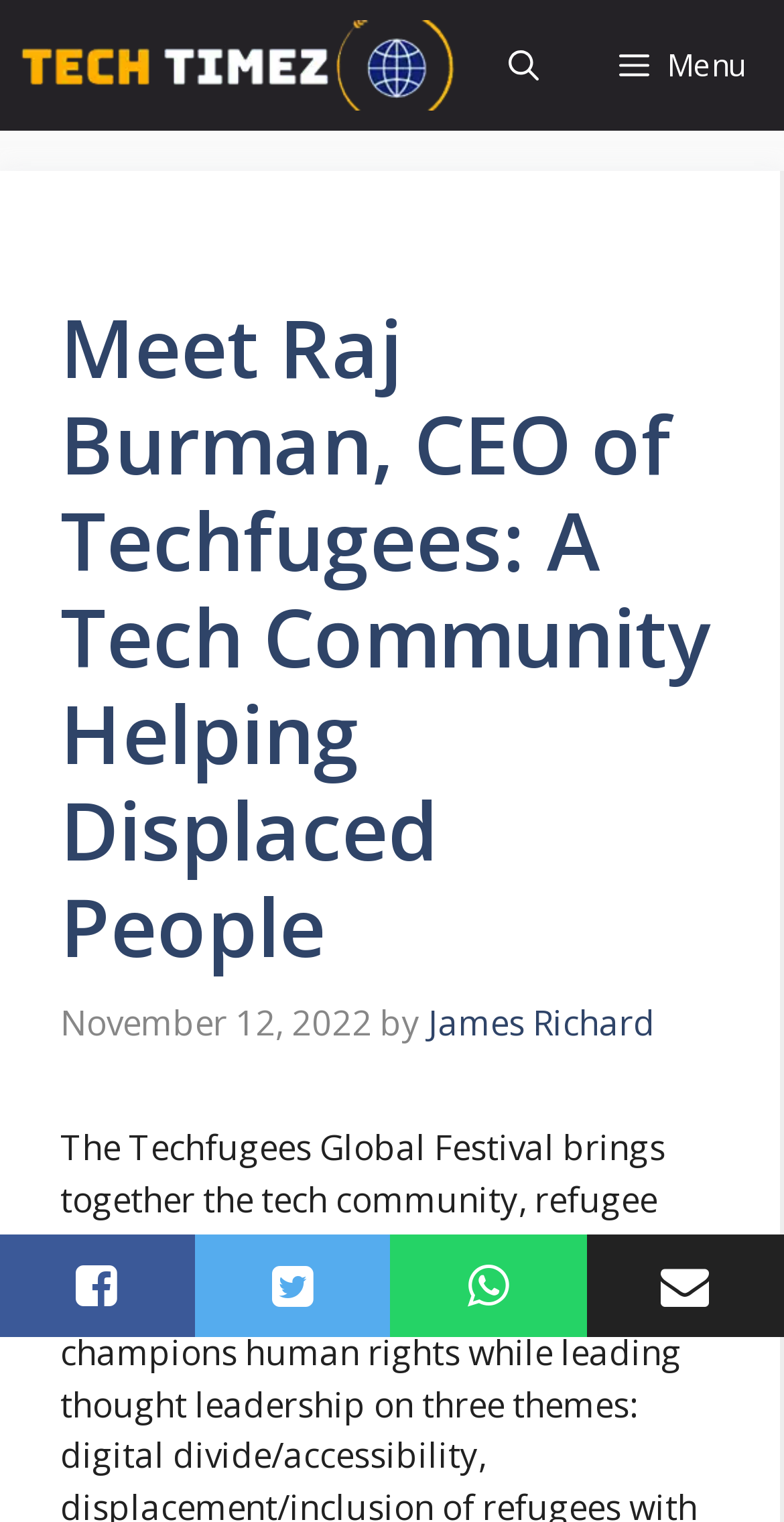Using the provided element description: "Menu", identify the bounding box coordinates. The coordinates should be four floats between 0 and 1 in the order [left, top, right, bottom].

[0.738, 0.0, 1.0, 0.086]